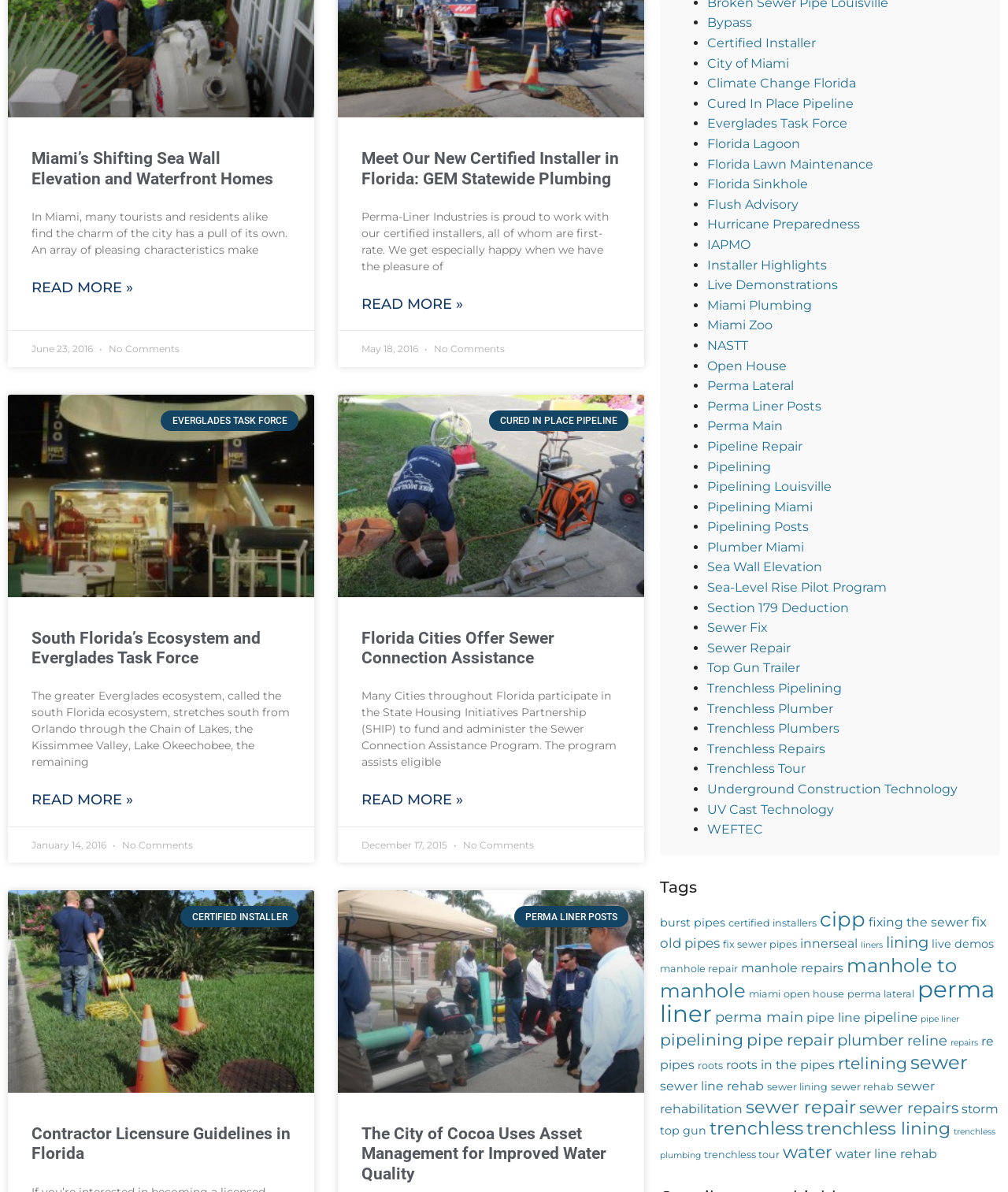From the given element description: "parent_node: CURED IN PLACE PIPELINE", find the bounding box for the UI element. Provide the coordinates as four float numbers between 0 and 1, in the order [left, top, right, bottom].

[0.335, 0.331, 0.639, 0.501]